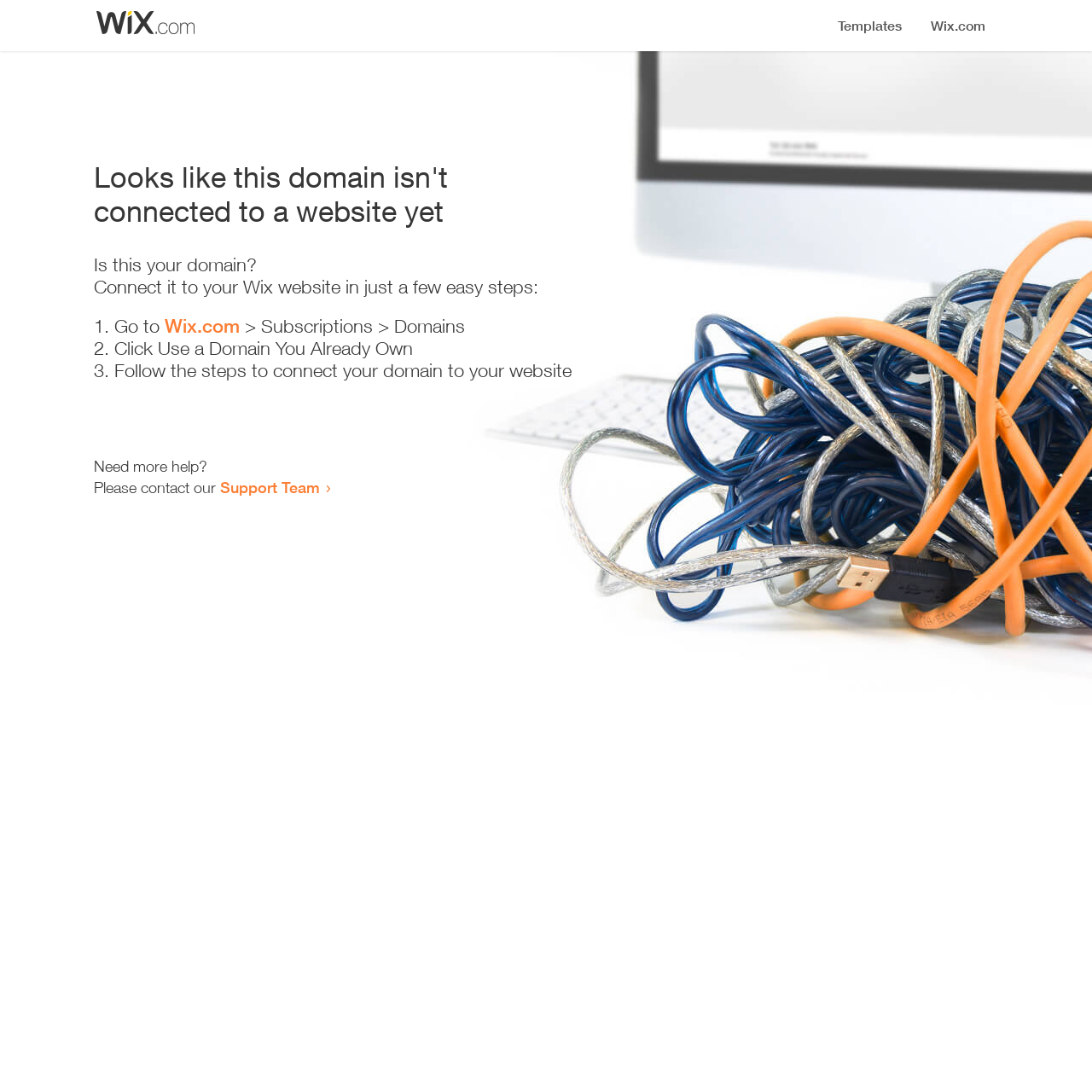Determine the bounding box coordinates of the UI element that matches the following description: "Support Team". The coordinates should be four float numbers between 0 and 1 in the format [left, top, right, bottom].

[0.202, 0.438, 0.293, 0.455]